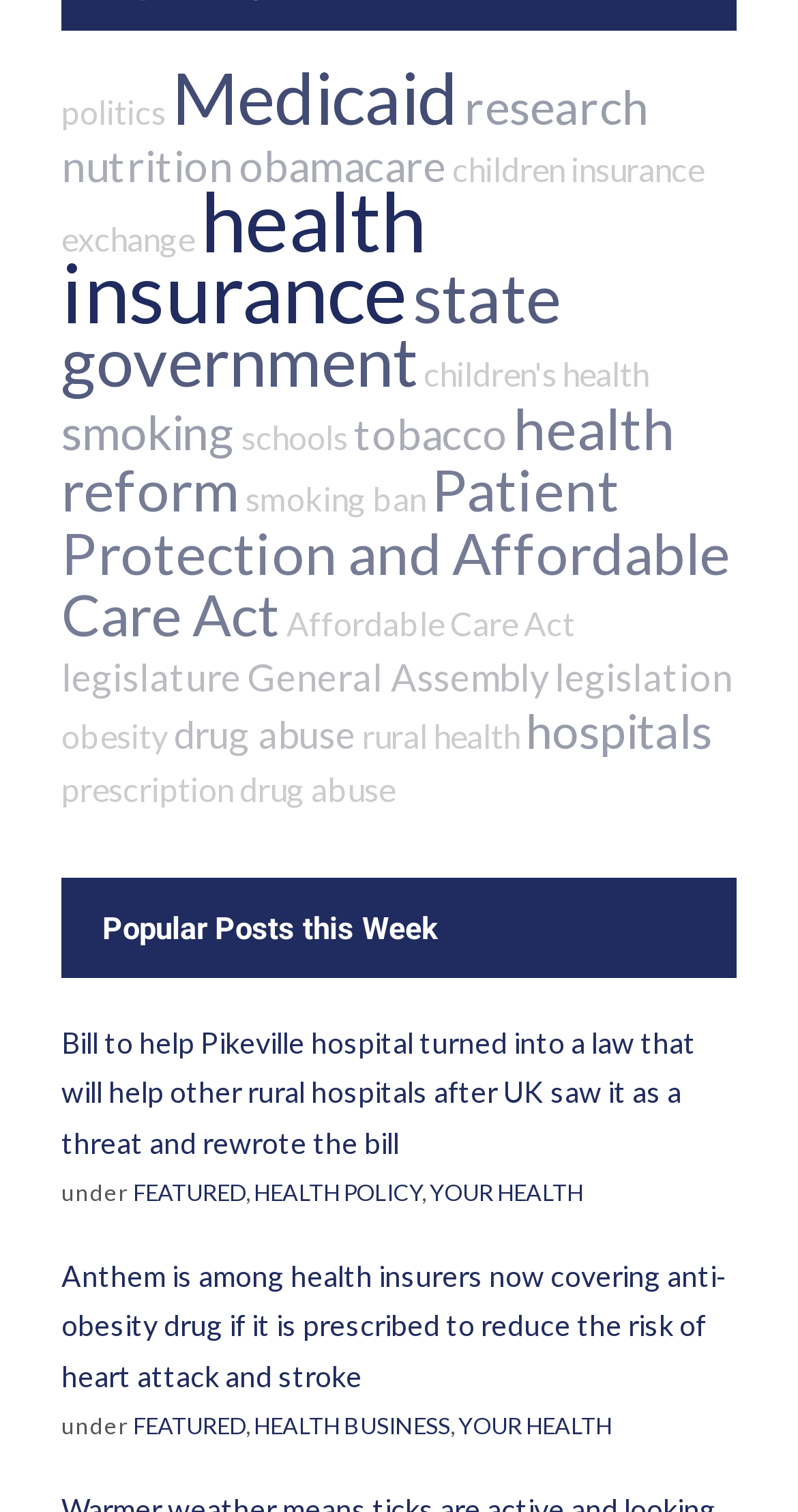Please specify the bounding box coordinates of the region to click in order to perform the following instruction: "read about Medicaid".

[0.215, 0.035, 0.574, 0.092]